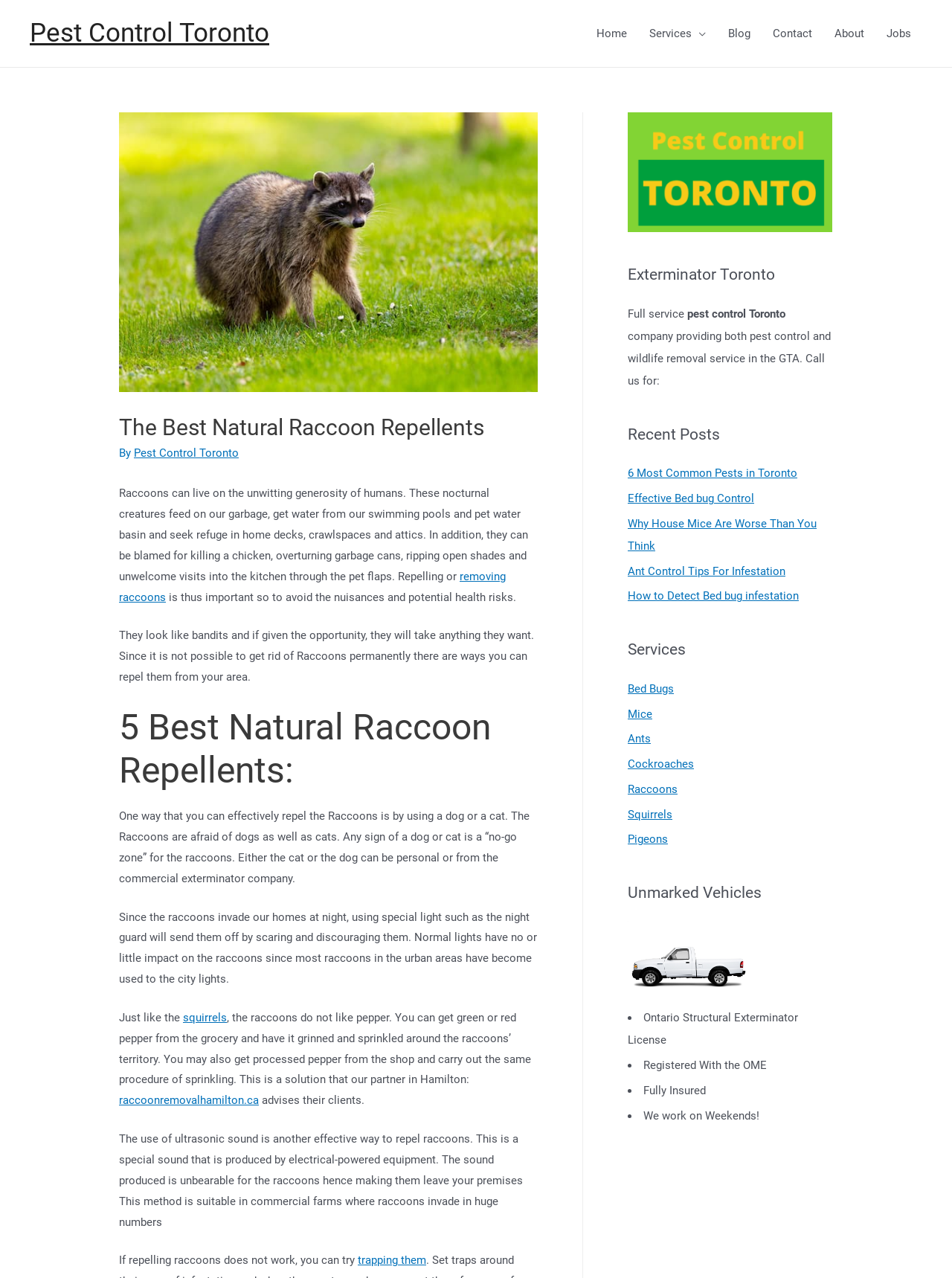Identify the bounding box coordinates of the clickable region necessary to fulfill the following instruction: "Read the '5 Best Natural Raccoon Repellents' heading". The bounding box coordinates should be four float numbers between 0 and 1, i.e., [left, top, right, bottom].

[0.125, 0.552, 0.565, 0.619]